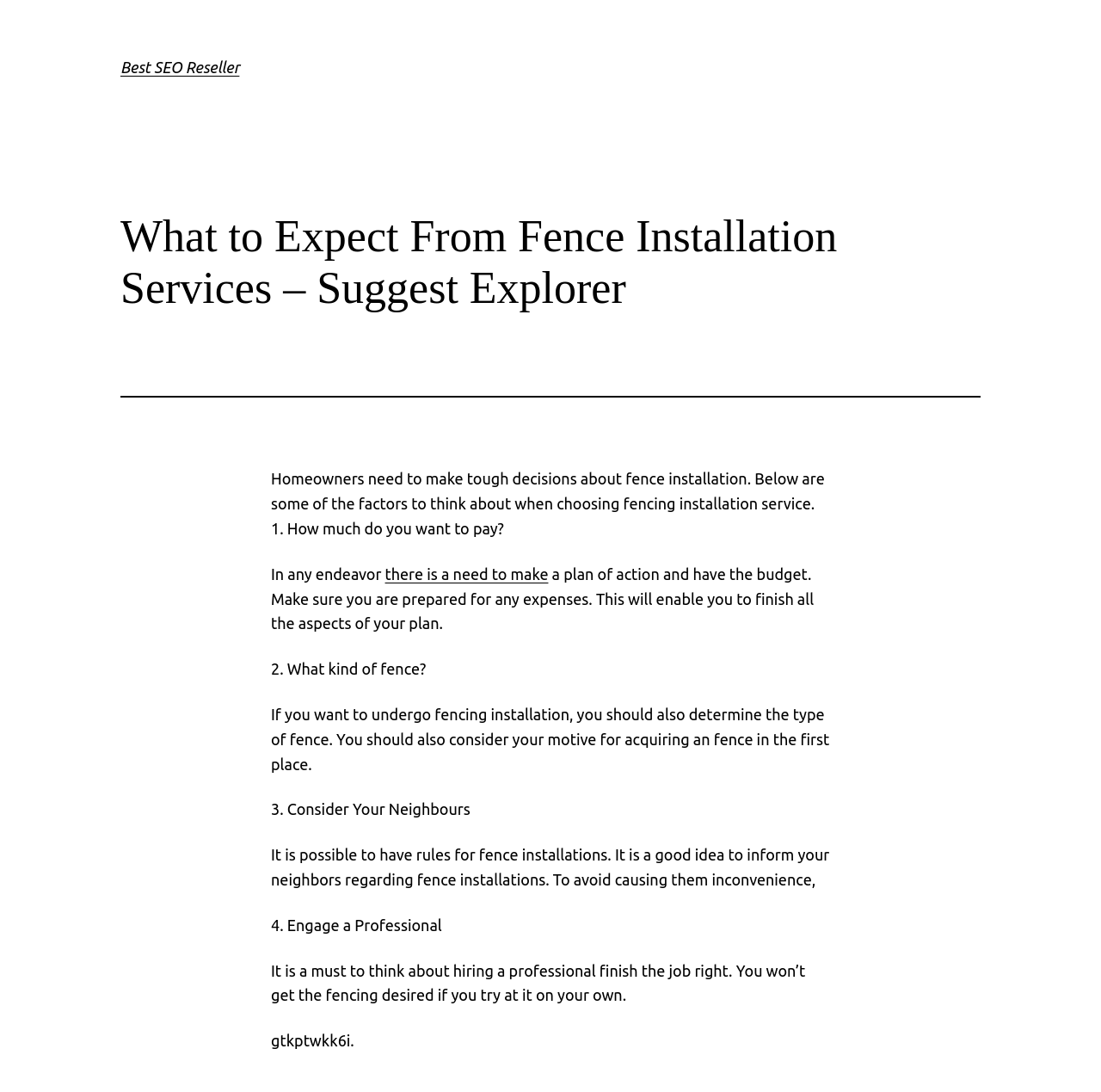Why is it important to inform your neighbors about fence installations?
Using the picture, provide a one-word or short phrase answer.

To avoid causing them inconvenience